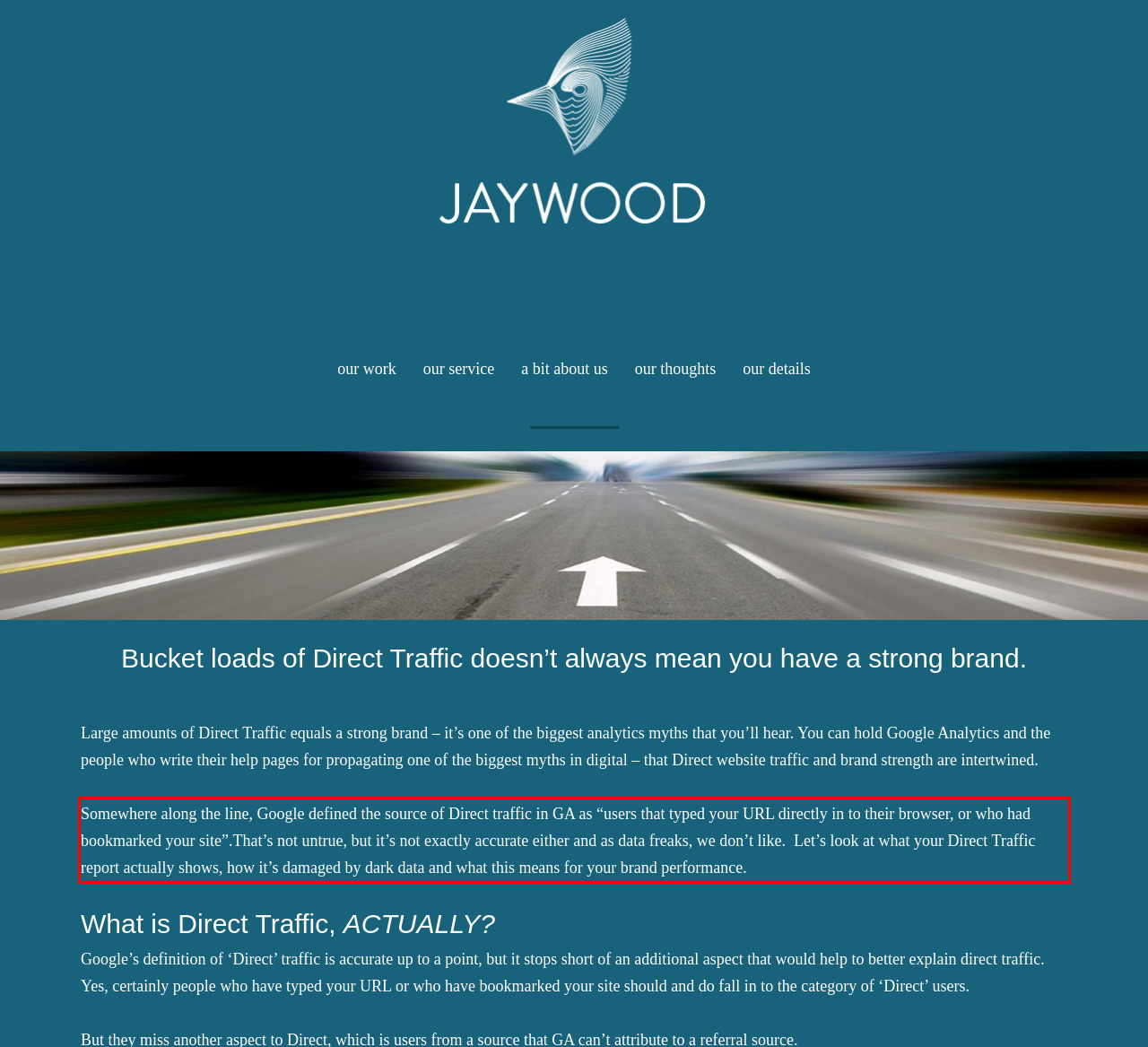Analyze the screenshot of a webpage where a red rectangle is bounding a UI element. Extract and generate the text content within this red bounding box.

Somewhere along the line, Google defined the source of Direct traffic in GA as “users that typed your URL directly in to their browser, or who had bookmarked your site”.That’s not untrue, but it’s not exactly accurate either and as data freaks, we don’t like. Let’s look at what your Direct Traffic report actually shows, how it’s damaged by dark data and what this means for your brand performance.